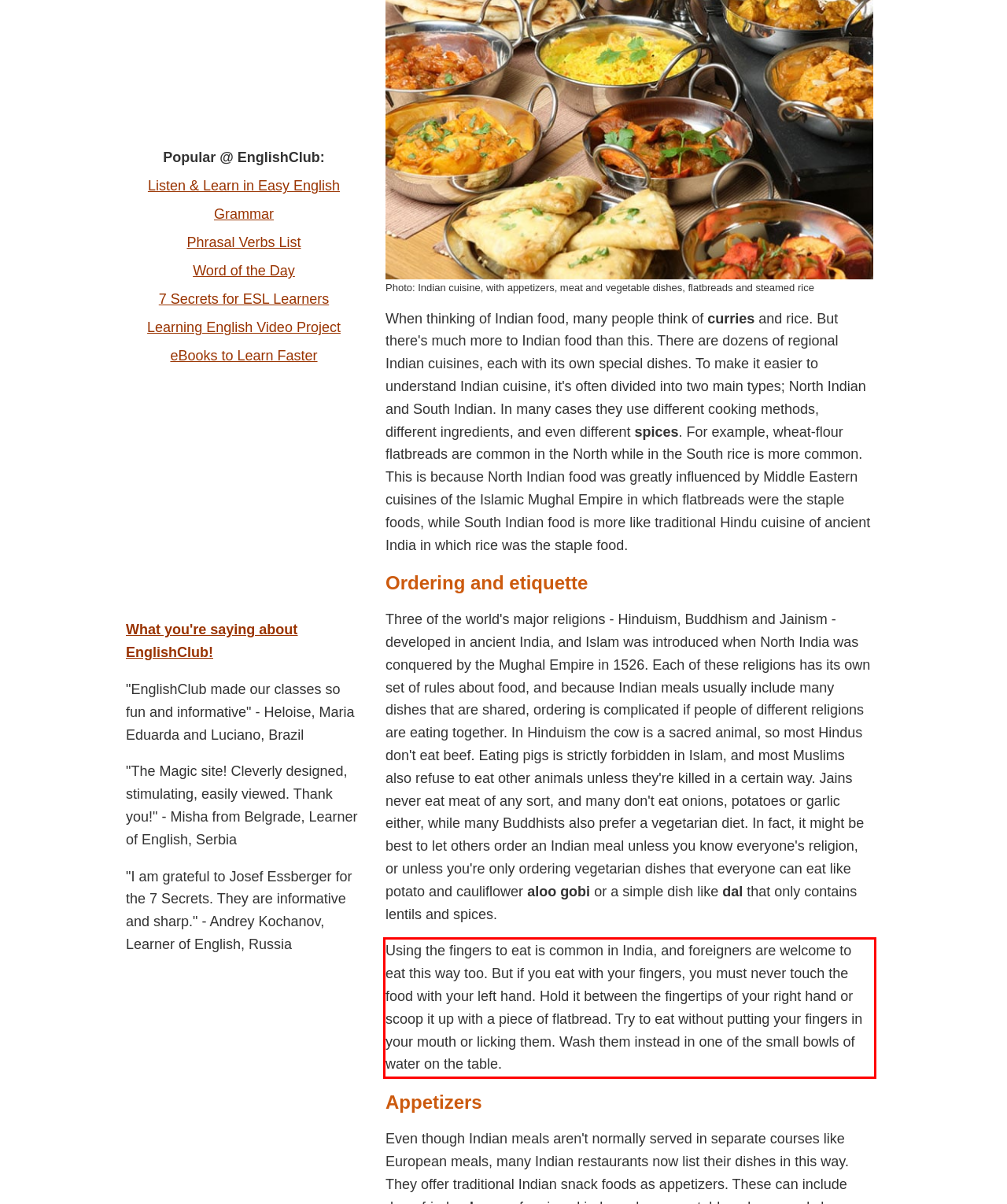You are provided with a screenshot of a webpage containing a red bounding box. Please extract the text enclosed by this red bounding box.

Using the fingers to eat is common in India, and foreigners are welcome to eat this way too. But if you eat with your fingers, you must never touch the food with your left hand. Hold it between the fingertips of your right hand or scoop it up with a piece of flatbread. Try to eat without putting your fingers in your mouth or licking them. Wash them instead in one of the small bowls of water on the table.